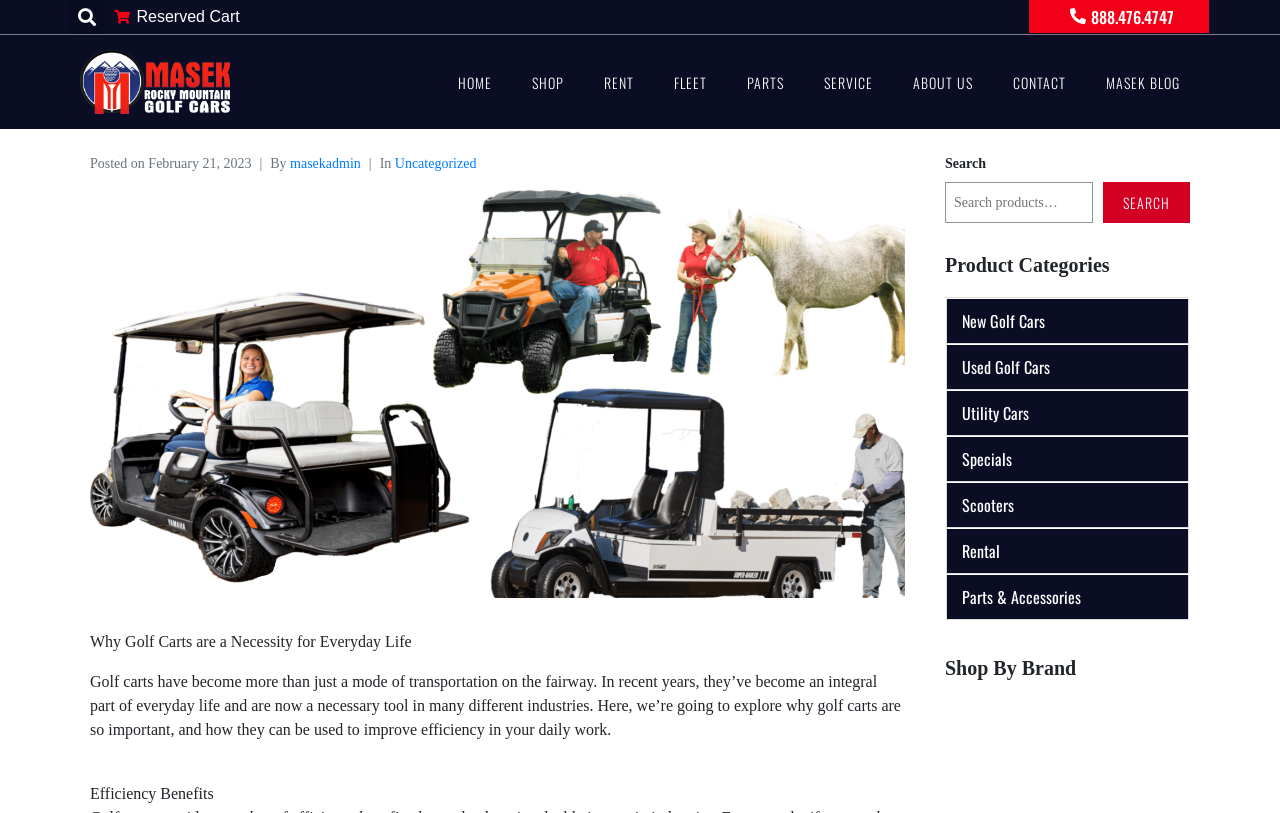Describe every aspect of the webpage in a detailed manner.

The webpage is about golf carts and their increasing importance in everyday life. At the top, there is a search bar and a row of links, including "Reserved Cart", "Masek Rocky Mountain Golf Cars", "HOME", "SHOP", "RENT", "FLEET", "PARTS", "SERVICE", "ABOUT US", and "CONTACT". Below this row, there is a blog post titled "Why Golf Carts have become a Necessity for Everyday Life". The post has a header section with the date "February 21, 2023" and the author "masekadmin". 

The main content of the blog post is divided into sections. The first section explains how golf carts have become an integral part of everyday life and are now a necessary tool in many different industries. The second section is titled "Efficiency Benefits" and discusses how golf carts can improve efficiency in daily work.

On the right side of the page, there is a search bar with a button and a heading "Product Categories" followed by a list of links, including "New Golf Cars", "Used Golf Cars", "Utility Cars", "Specials", "Scooters", "Rental", and "Parts & Accessories". Below this list, there is another heading "Shop By Brand".